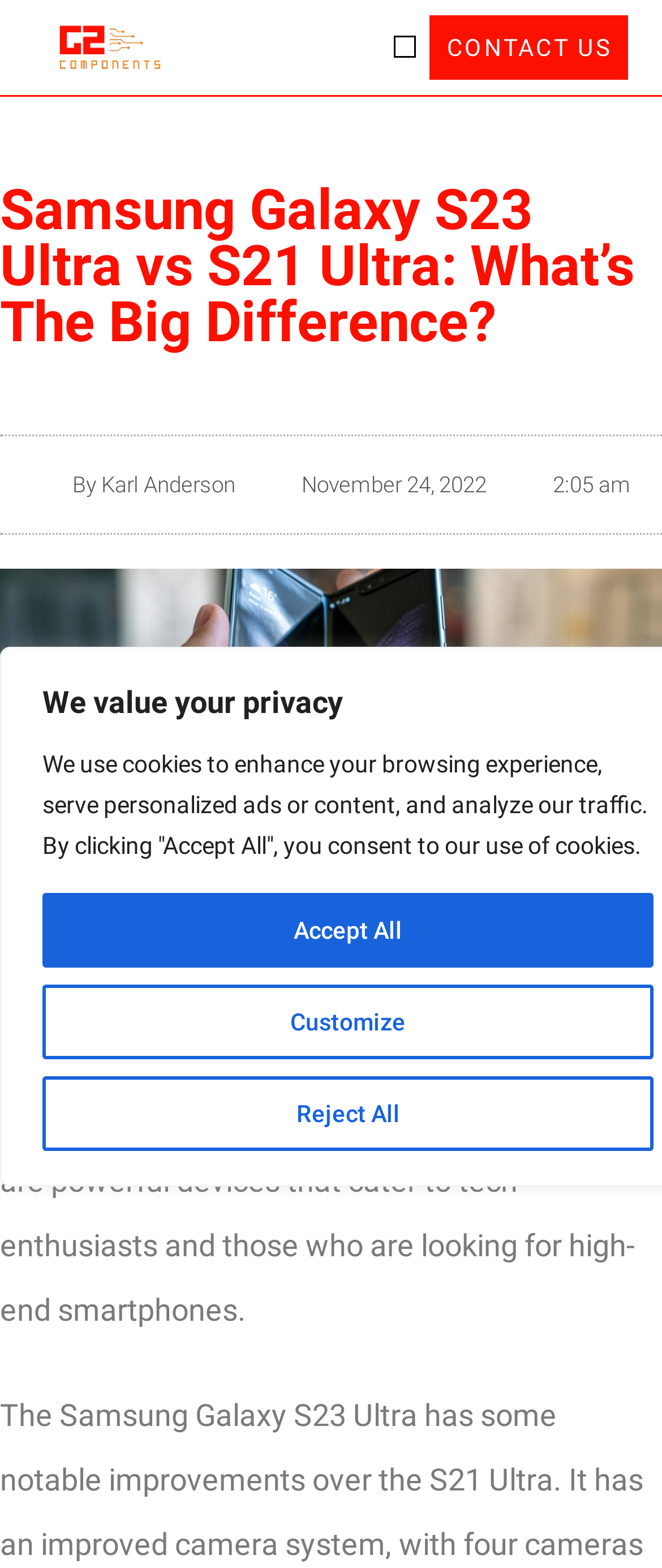Is there an image on the webpage?
Based on the visual, give a brief answer using one word or a short phrase.

Yes